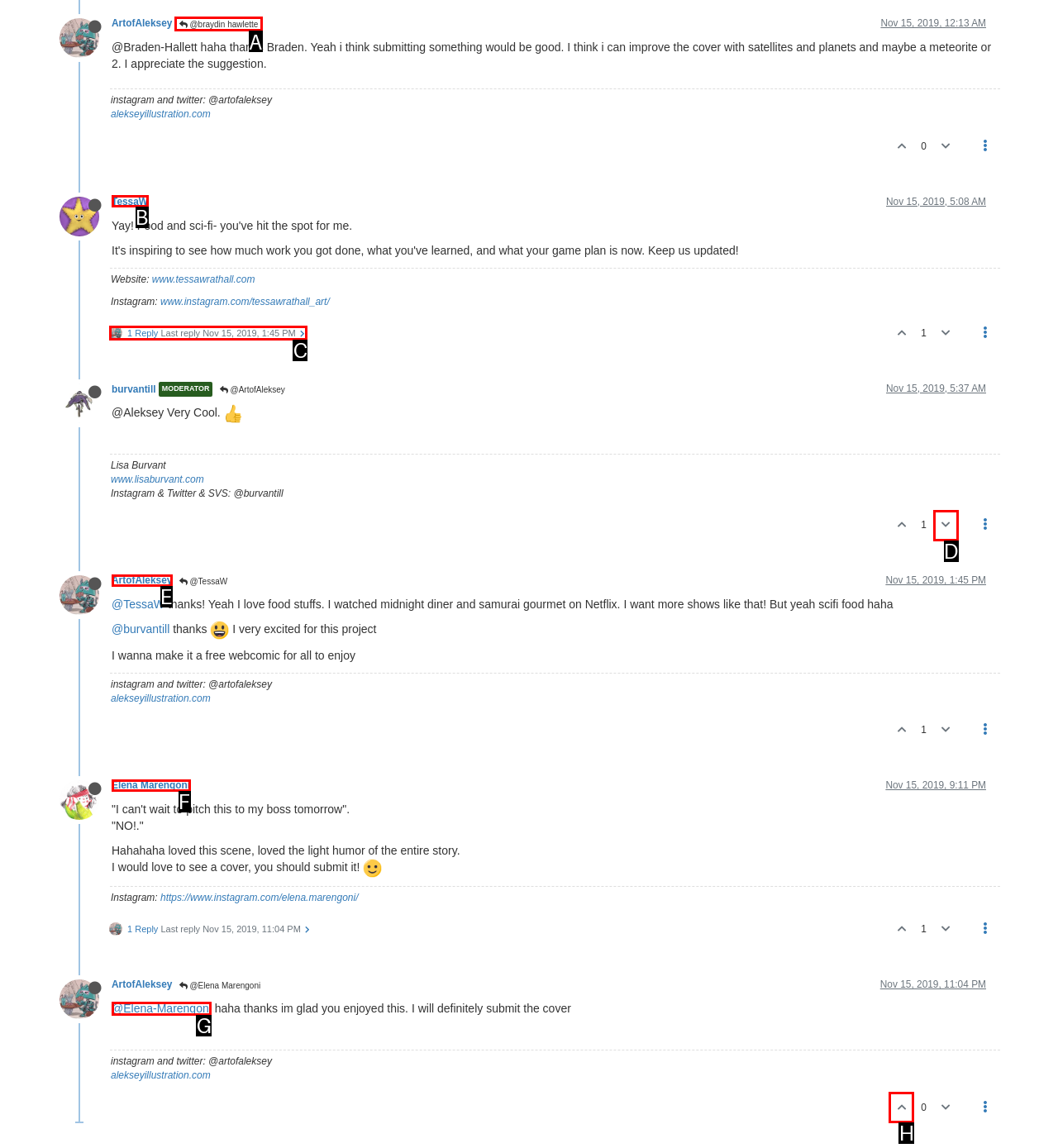Tell me which one HTML element best matches the description: name="footer_guestbook" Answer with the option's letter from the given choices directly.

None